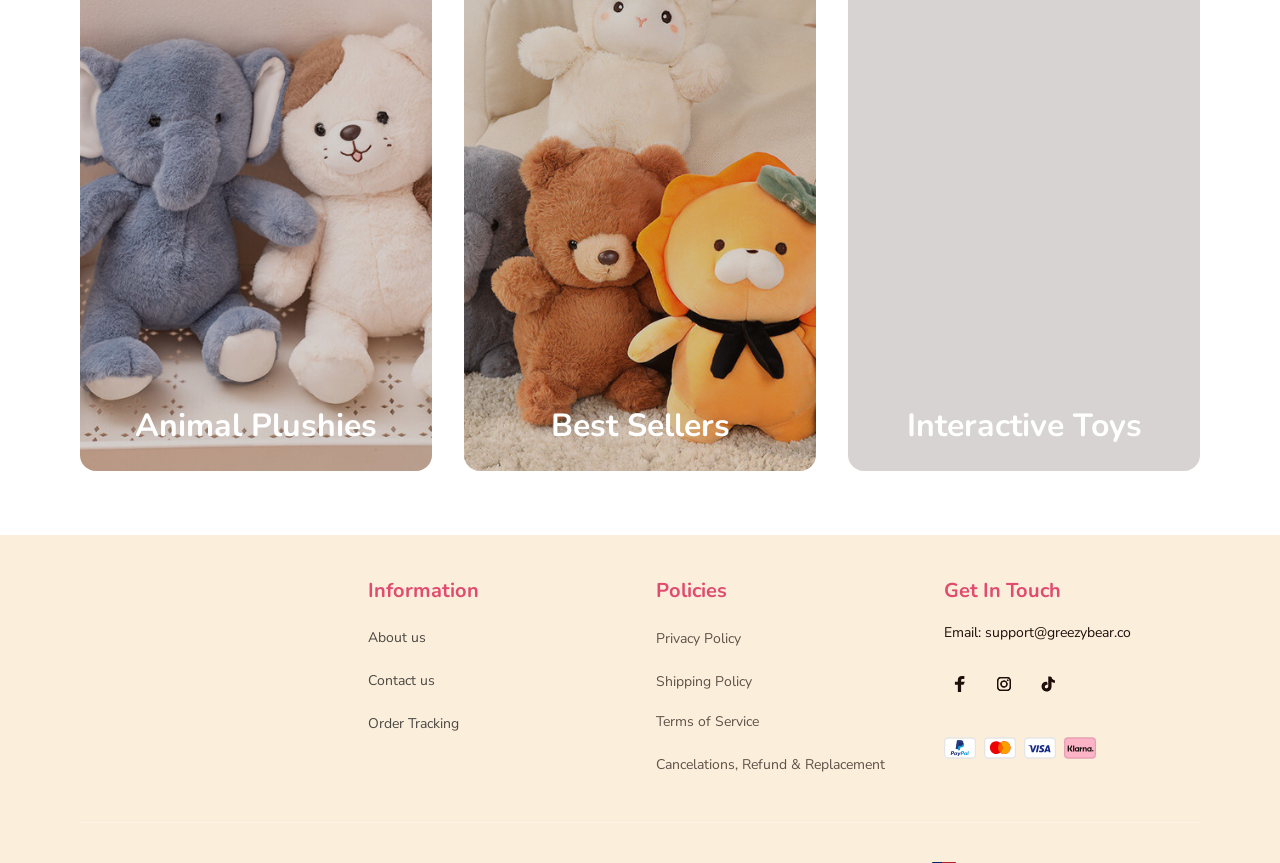Give a one-word or one-phrase response to the question:
How many links are there under 'Information'?

4